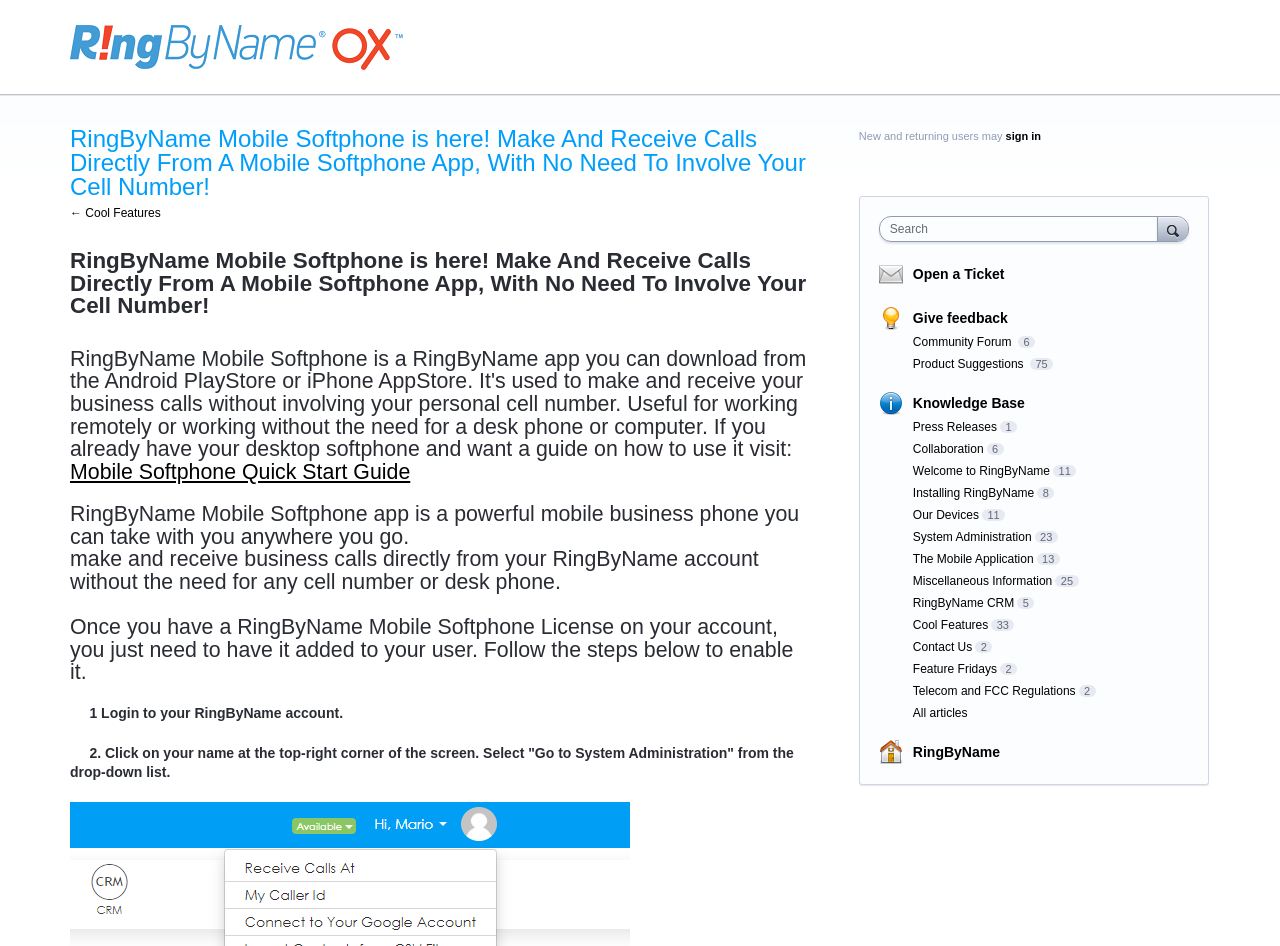Locate the bounding box coordinates of the clickable part needed for the task: "Sign in".

[0.786, 0.137, 0.813, 0.15]